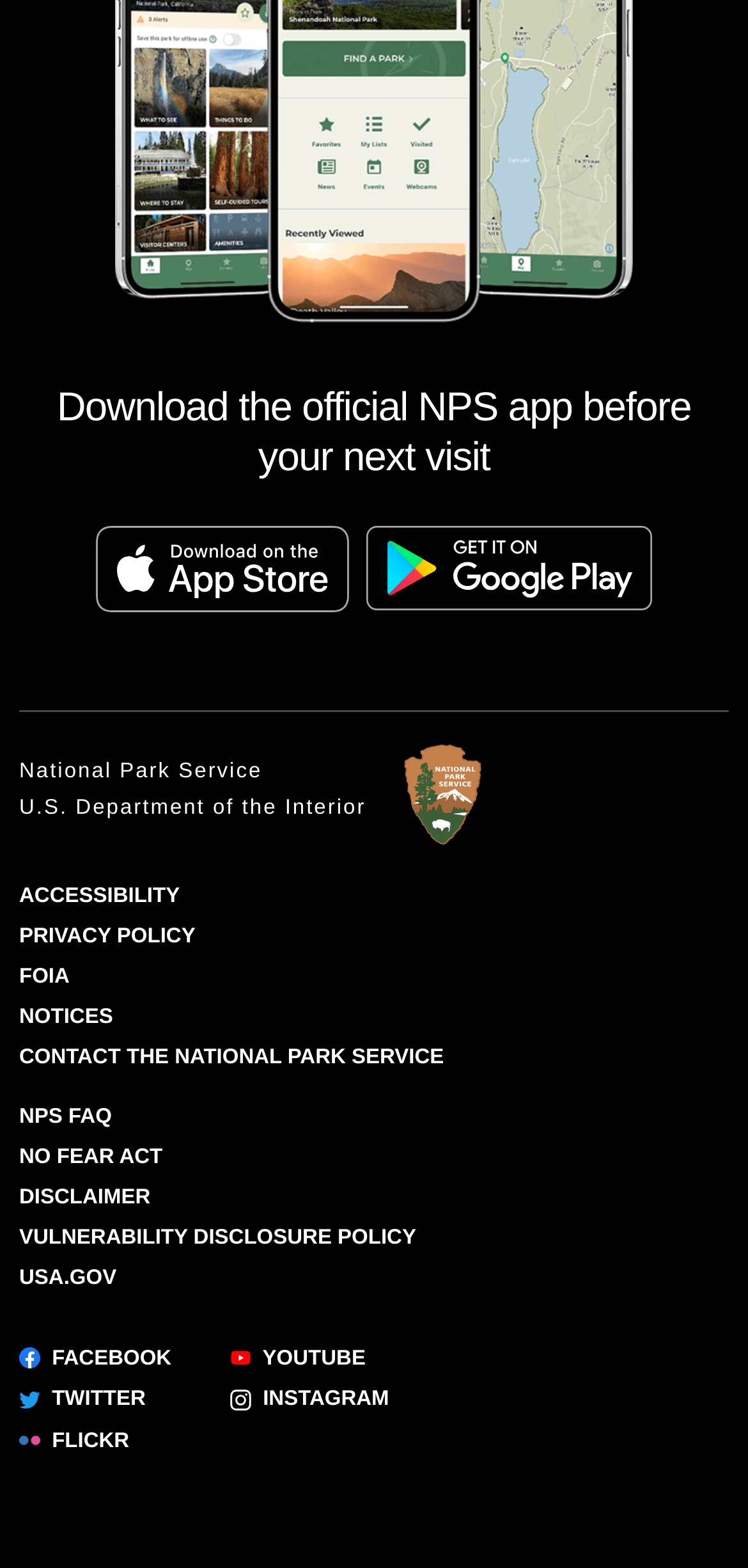Please provide a brief answer to the question using only one word or phrase: 
What is the text of the first link on the webpage?

Download on the App Store